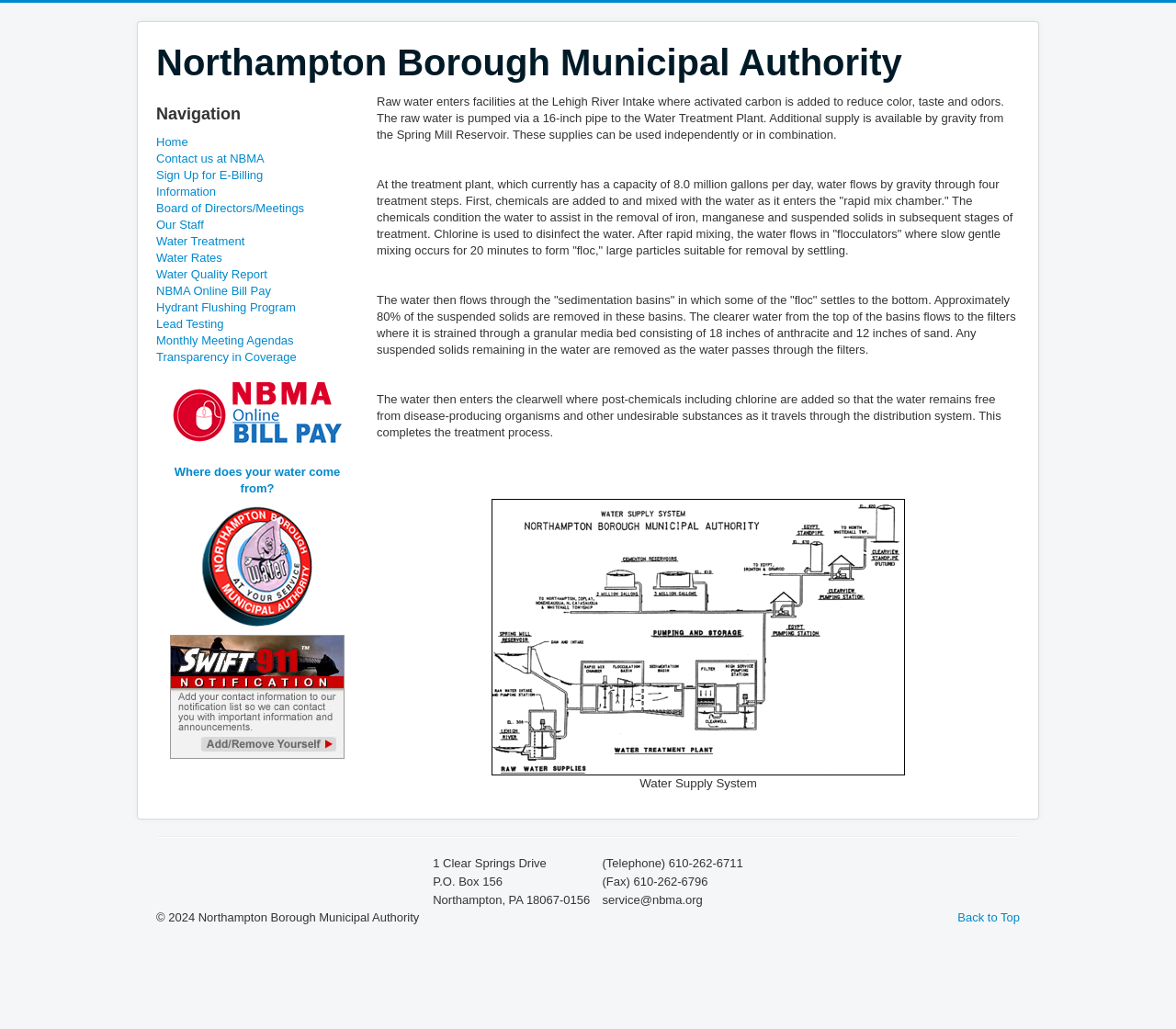Please provide a short answer using a single word or phrase for the question:
What is the phone number of the municipal authority?

610-262-6711